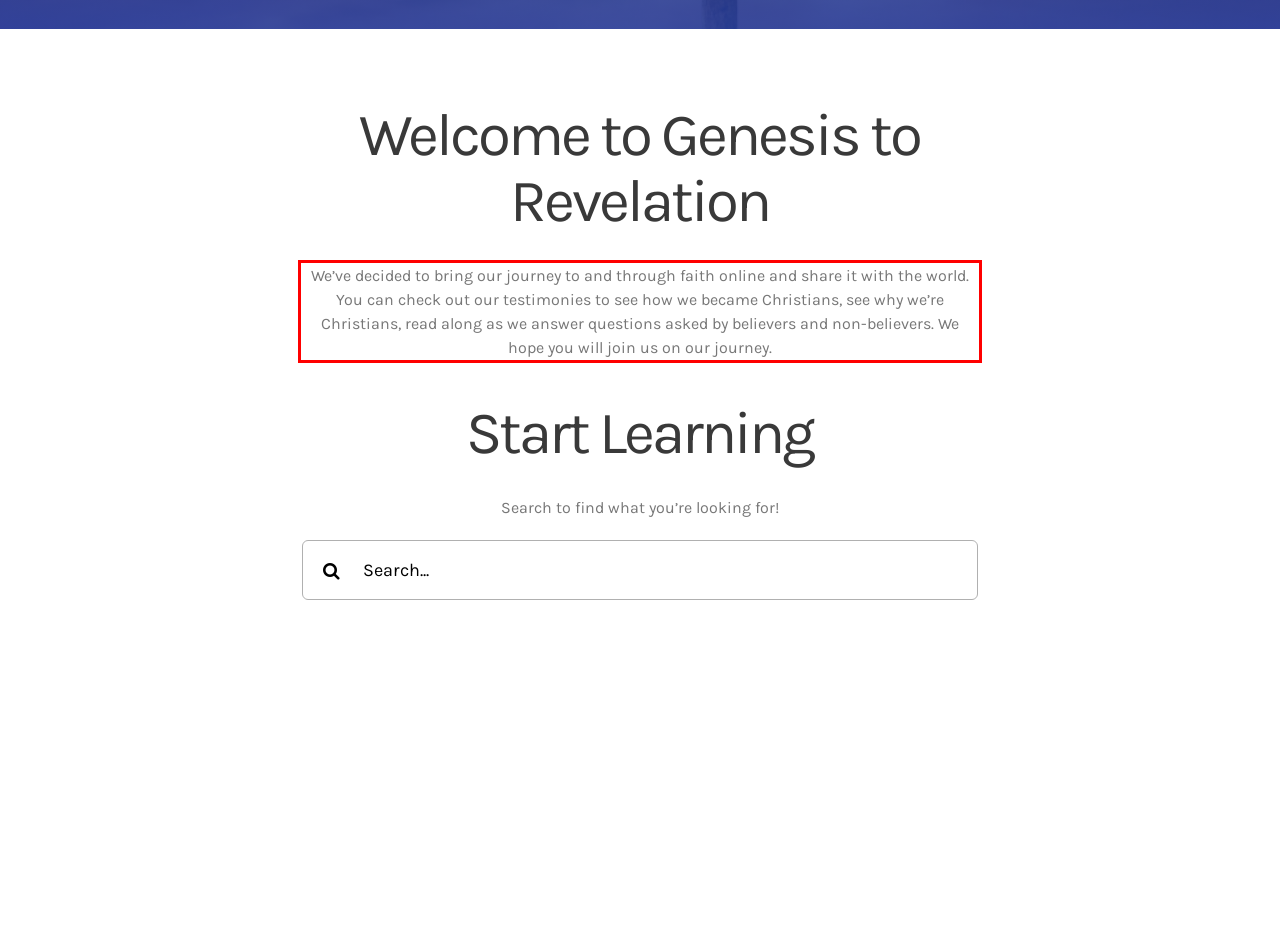The screenshot provided shows a webpage with a red bounding box. Apply OCR to the text within this red bounding box and provide the extracted content.

We’ve decided to bring our journey to and through faith online and share it with the world. You can check out our testimonies to see how we became Christians, see why we’re Christians, read along as we answer questions asked by believers and non-believers. We hope you will join us on our journey.